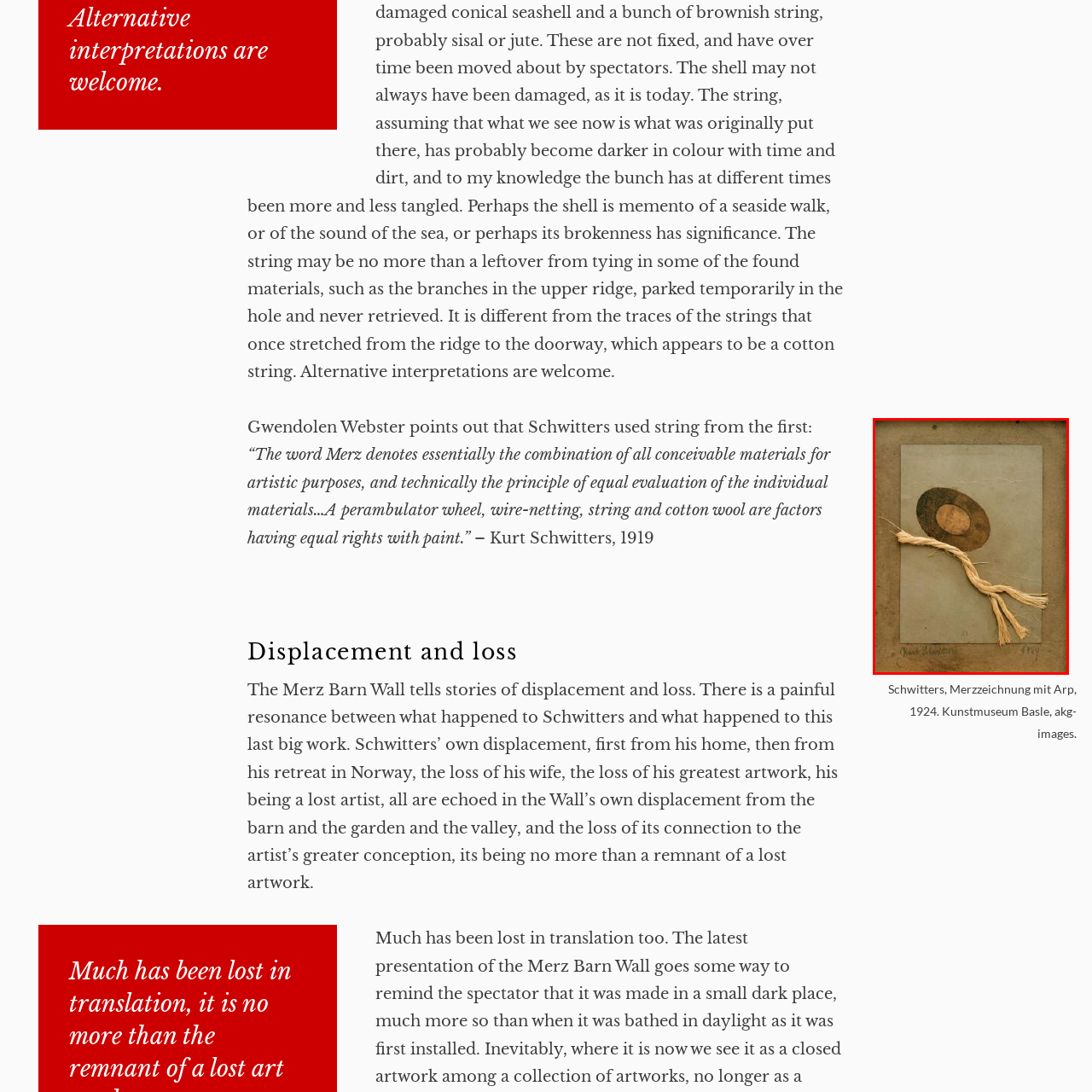Generate a comprehensive caption for the image that is marked by the red border.

This artwork, titled "Merzzeichnung mit Arp" and created by Kurt Schwitters in 1924, exemplifies the Merz style, which Schwitters pioneered. The piece is composed of mixed materials, including a circular wooden element and textured fibers, reflecting his principle of utilizing everyday materials for artistic expression. The arrangement evokes a sense of displacement and loss, themes that resonate deeply in Schwitters’ life, particularly after he experienced personal and artistic upheaval, including the loss of his home and significant works. The caption underscores the artistic philosophy that "the word Merz denotes essentially the combination of all conceivable materials for artistic purposes," emphasizing the equal importance of all components within the artwork. This piece is currently part of the collection at Kunstmuseum Basle, showcasing Schwitters' innovative approach to art and his ability to convey profound narratives through seemingly simple forms.